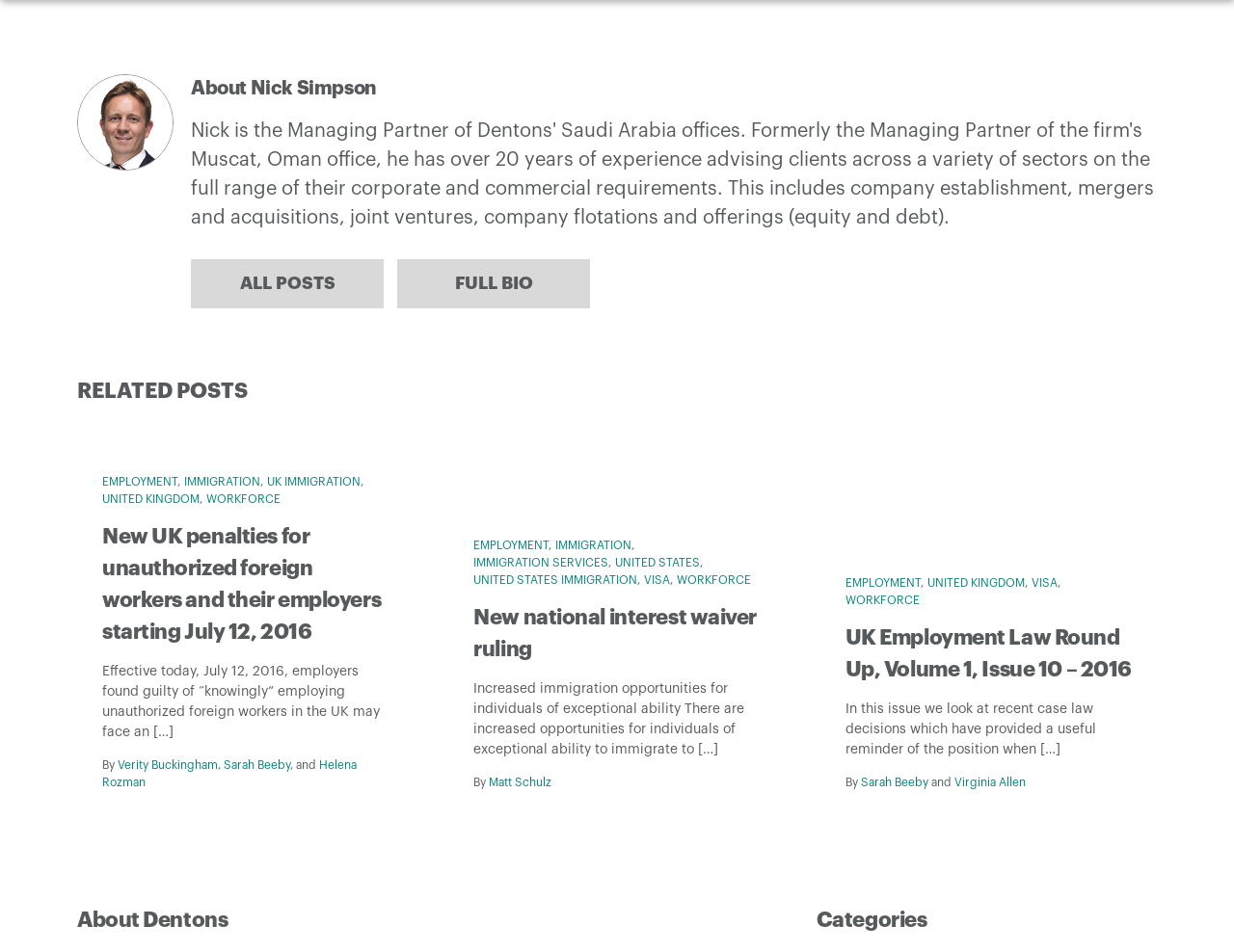Could you highlight the region that needs to be clicked to execute the instruction: "View the 'FULL BIO' page"?

[0.322, 0.272, 0.478, 0.324]